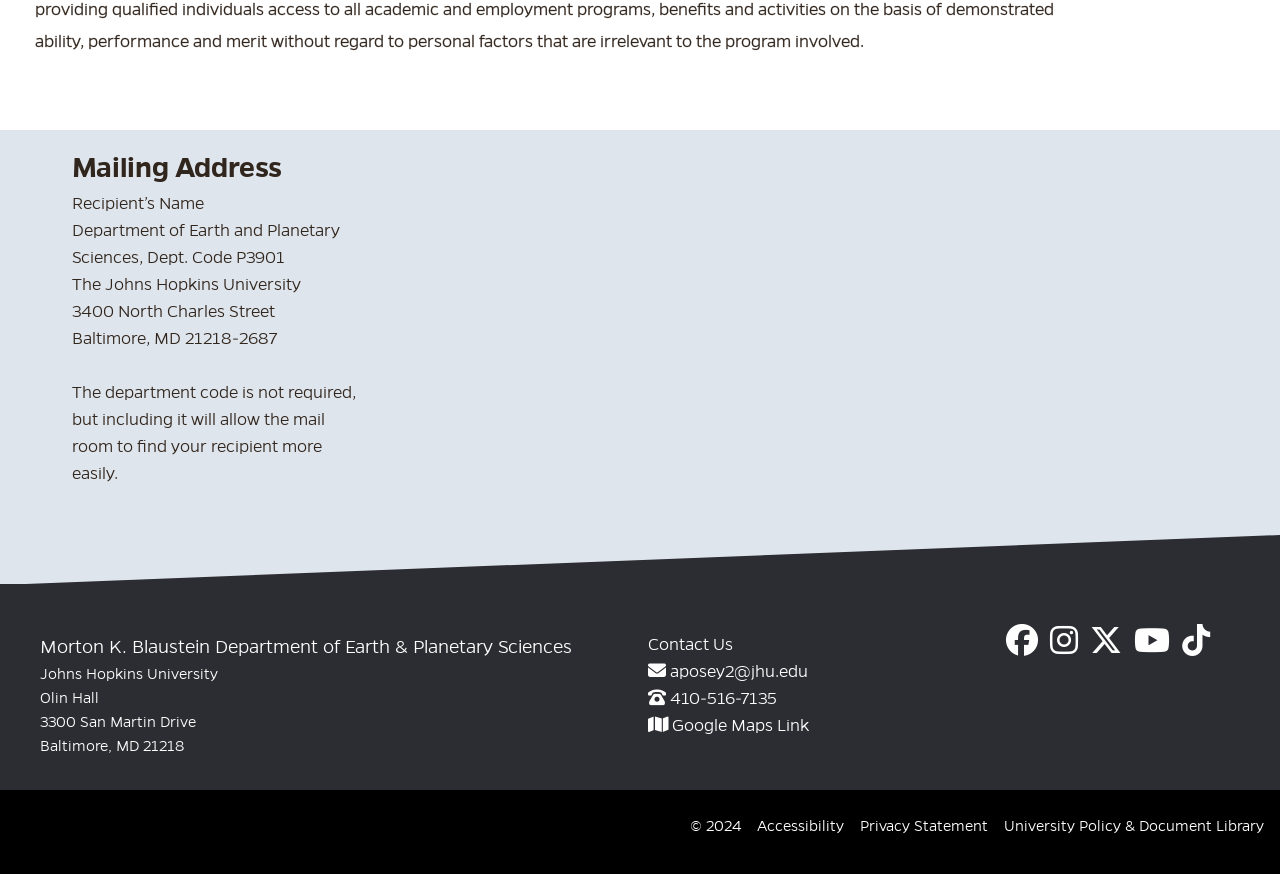What is the recipient's department?
Refer to the image and give a detailed response to the question.

The recipient's department can be found in the mailing address section, which is 'Department of Earth and Planetary Sciences, Dept. Code P3901'.